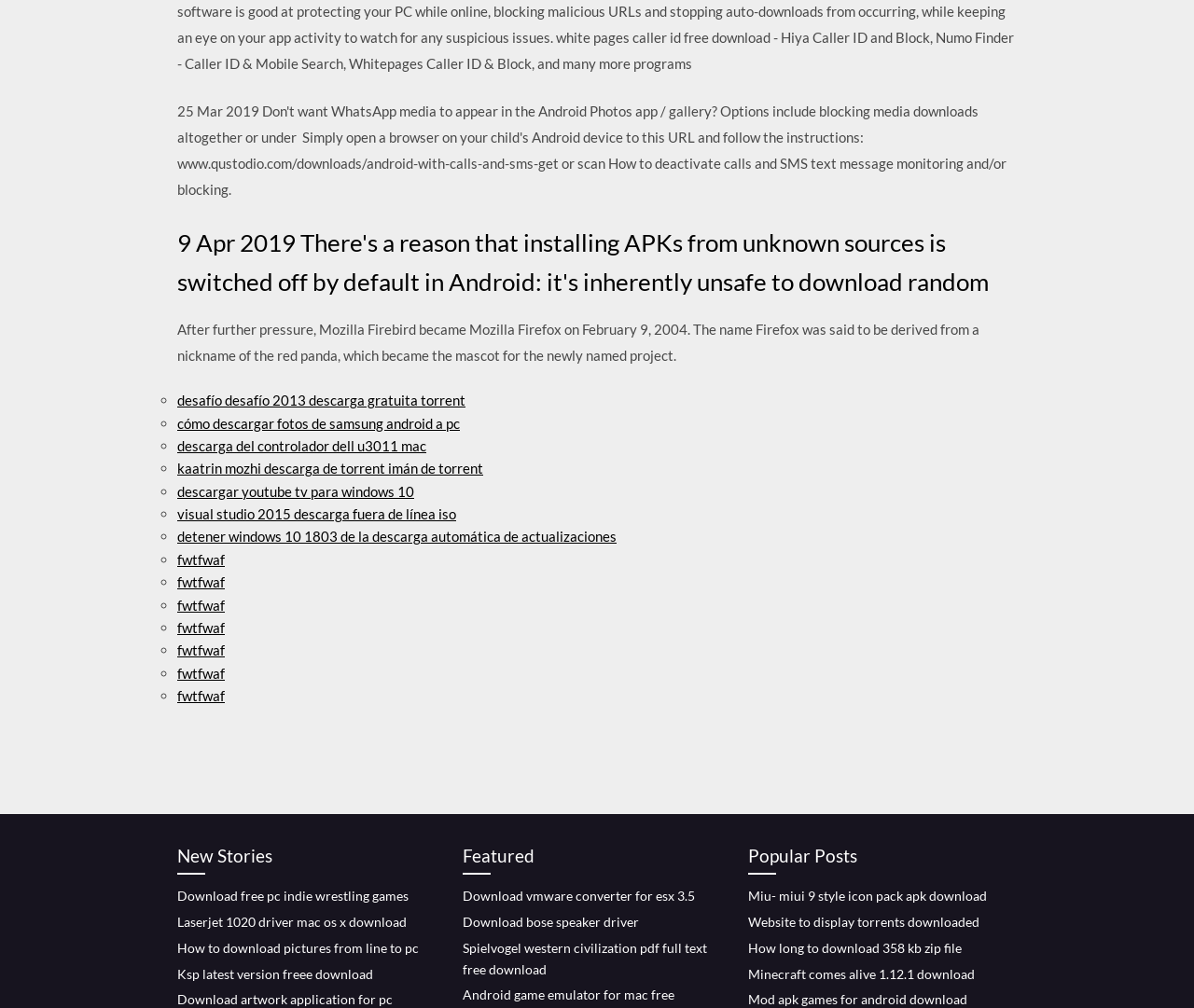From the details in the image, provide a thorough response to the question: What is the category of the links under 'Featured'?

The links under the 'Featured' section appear to be related to software and drivers, including VMware converter, Bose speaker driver, and others.